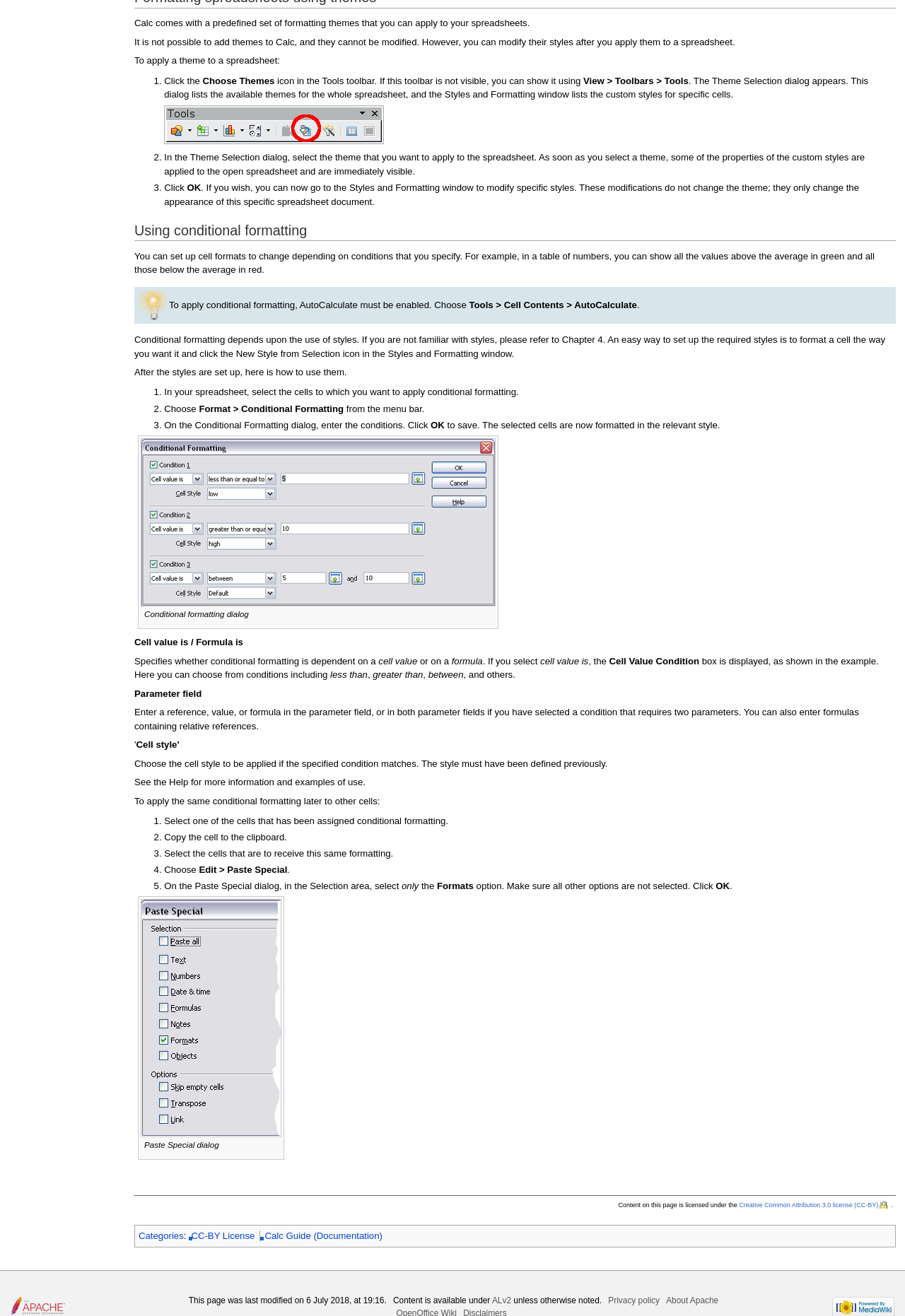What is conditional formatting dependent on? Look at the image and give a one-word or short phrase answer.

Styles